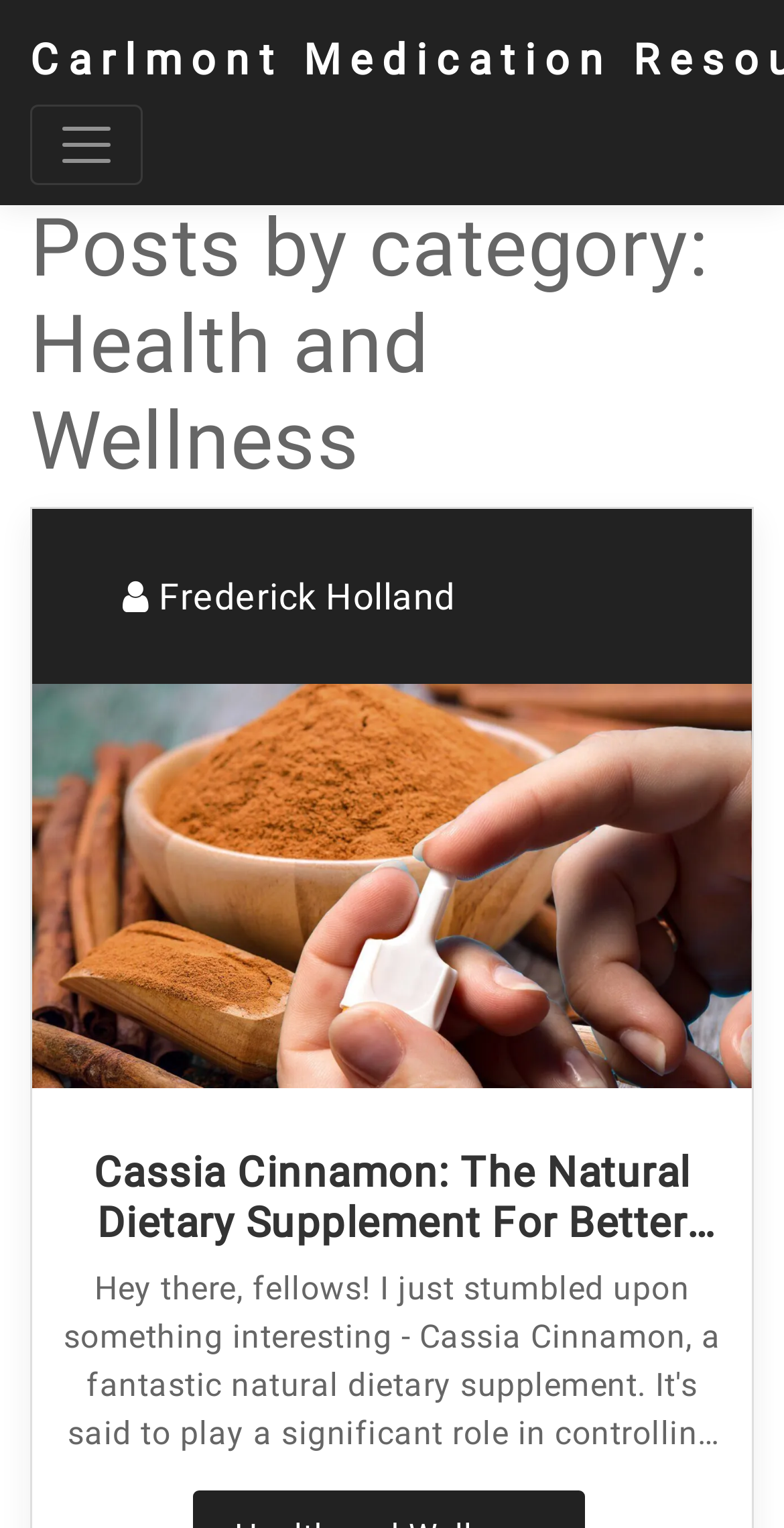Please answer the following question using a single word or phrase: 
What is the category of posts on this page?

Health and Wellness